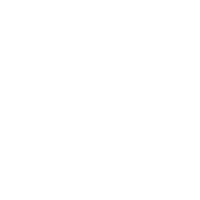What region has Layne of Idaho been serving?
Deliver a detailed and extensive answer to the question.

Layne of Idaho has been serving the Greater Boise area and surrounding regions for over 45 years, ensuring efficient and reliable pump operations for farming and irrigation needs.